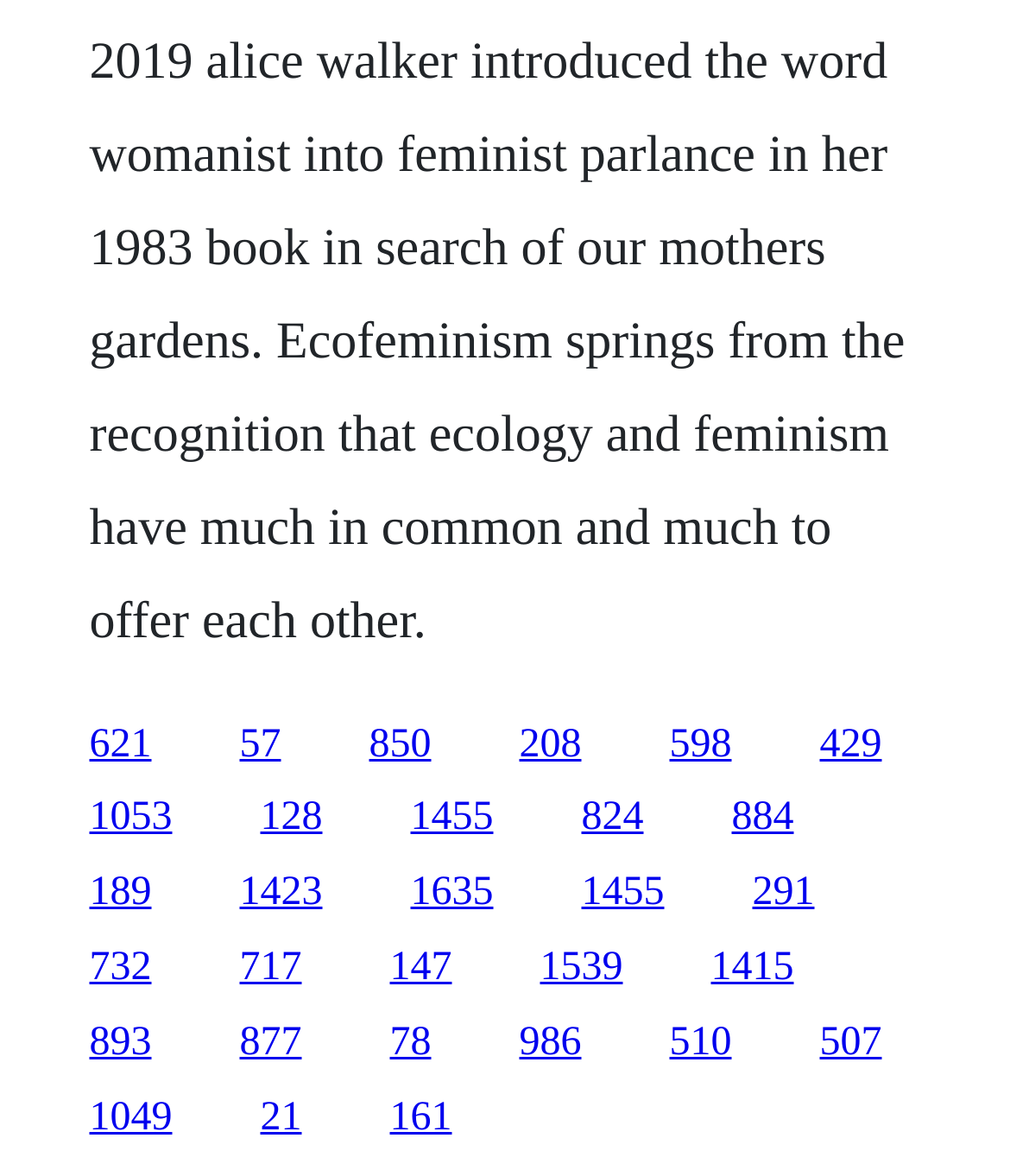What is the vertical position of the first link?
Using the image provided, answer with just one word or phrase.

0.614